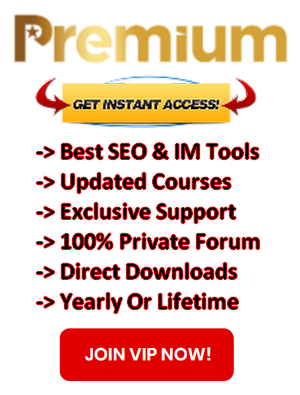What is the purpose of the call-to-action button?
Using the image, provide a detailed and thorough answer to the question.

The call-to-action button at the bottom of the image, which reads 'JOIN VIP NOW!', is designed to urge potential members to sign up for the VIP GOLD Membership, enticing them to take action and join the program.